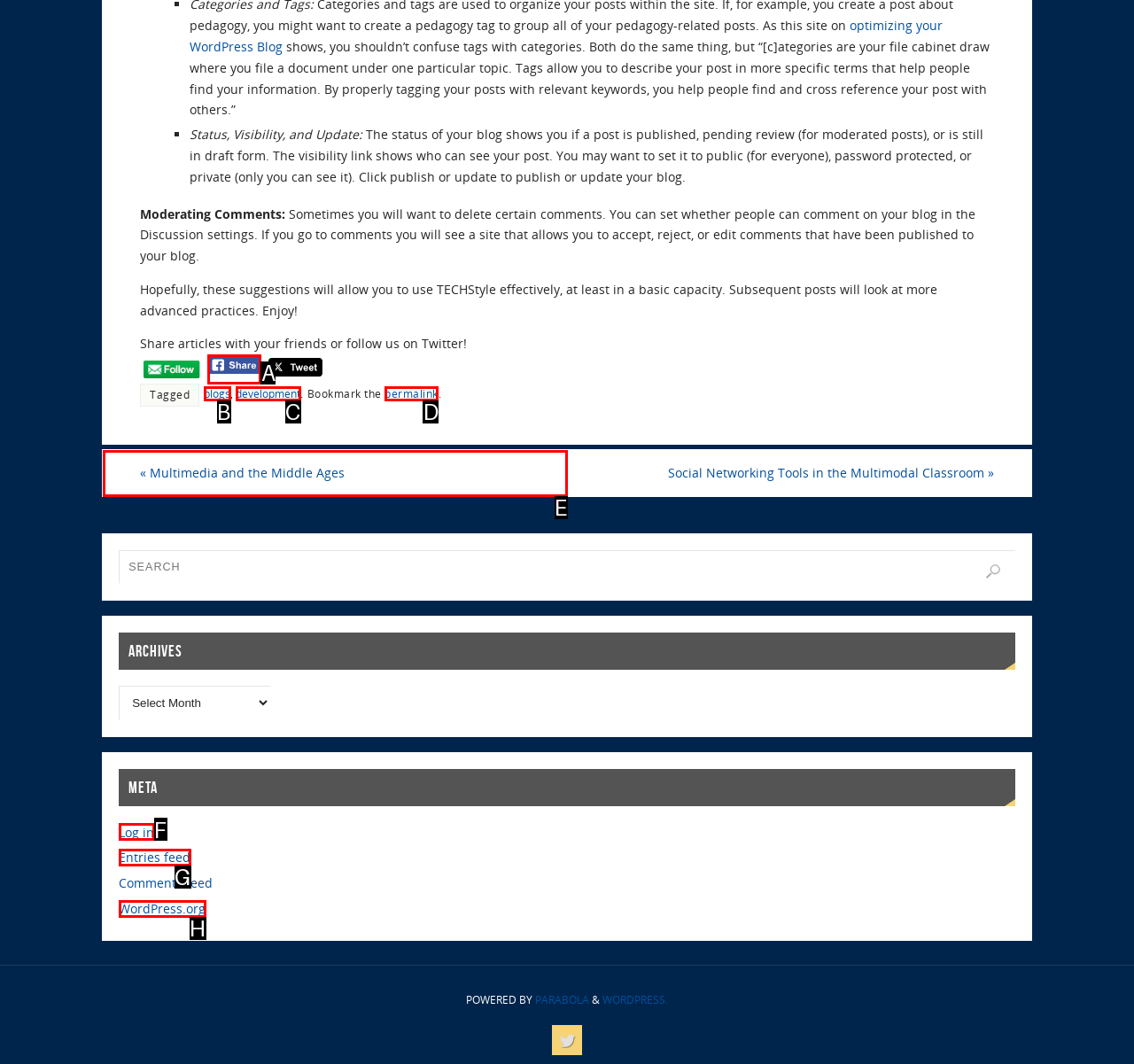Identify the letter of the option that best matches the following description: alt="fb-share-icon" title="Facebook Share". Respond with the letter directly.

A